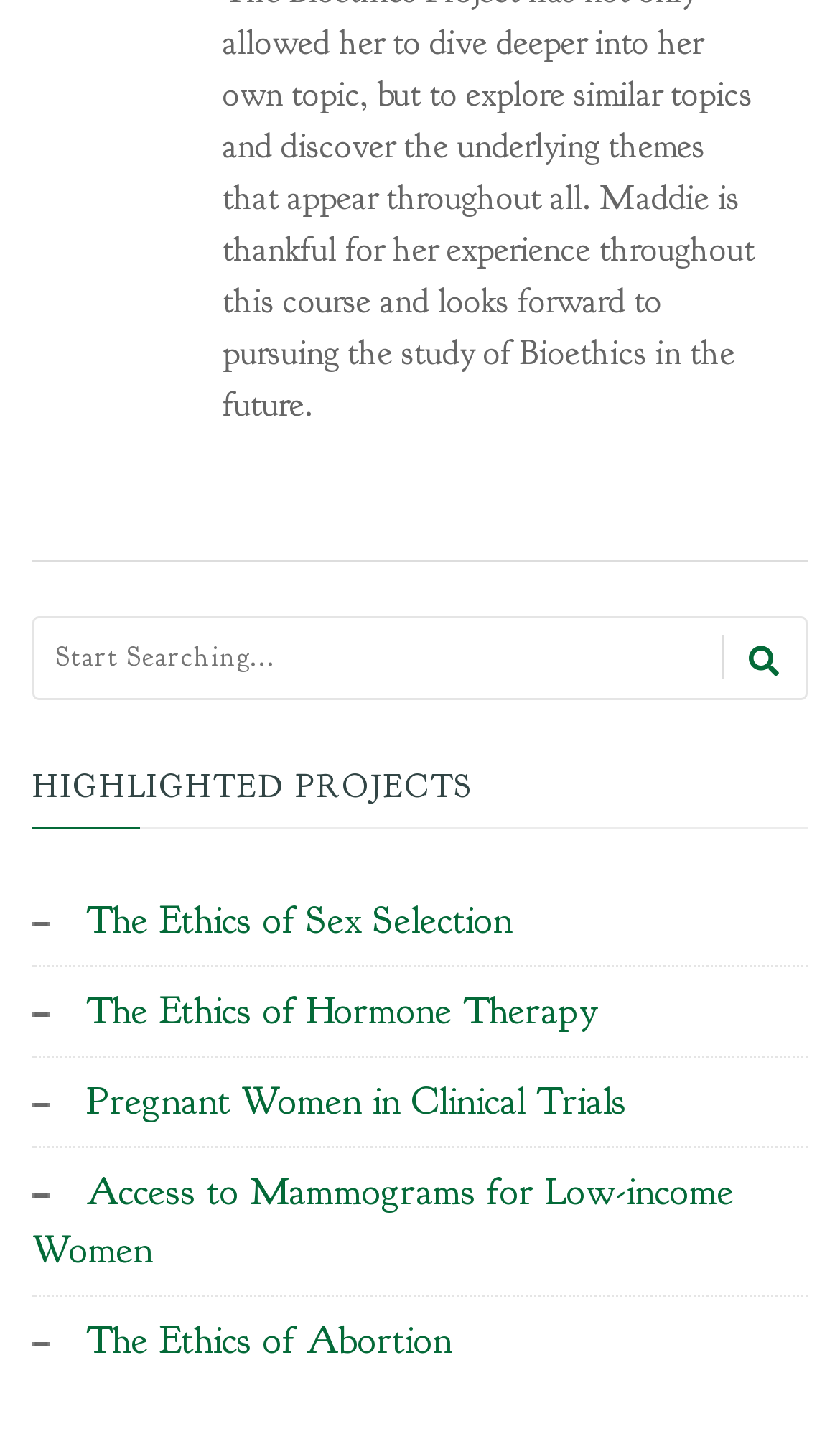What is the last project link listed?
Use the image to give a comprehensive and detailed response to the question.

The last project link listed under 'HIGHLIGHTED PROJECTS' is 'The Ethics of Abortion', which suggests that this project is related to the ethical considerations surrounding abortion.